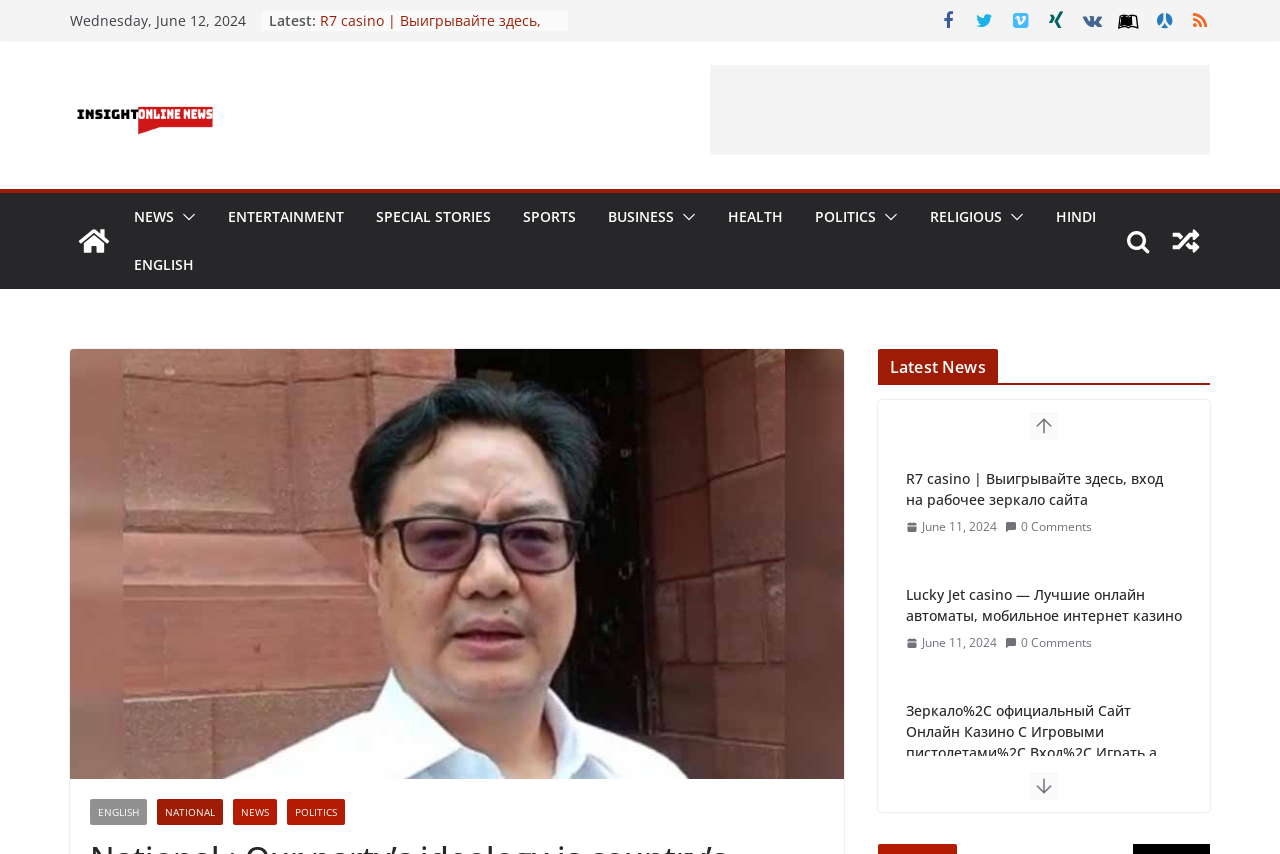Please locate the bounding box coordinates of the element that should be clicked to achieve the given instruction: "Click on the 'Get Latest National & International News Updates' link".

[0.055, 0.101, 0.322, 0.168]